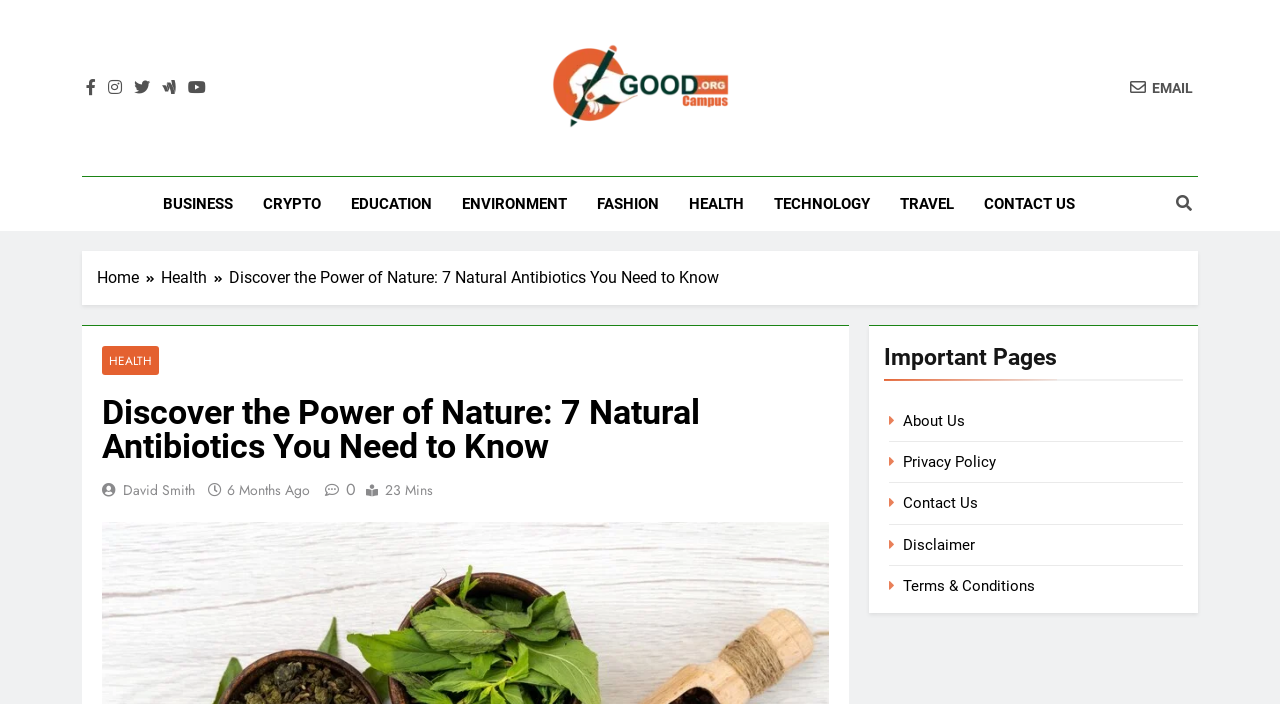Please determine the bounding box of the UI element that matches this description: Privacy Policy. The coordinates should be given as (top-left x, top-left y, bottom-right x, bottom-right y), with all values between 0 and 1.

[0.706, 0.643, 0.778, 0.669]